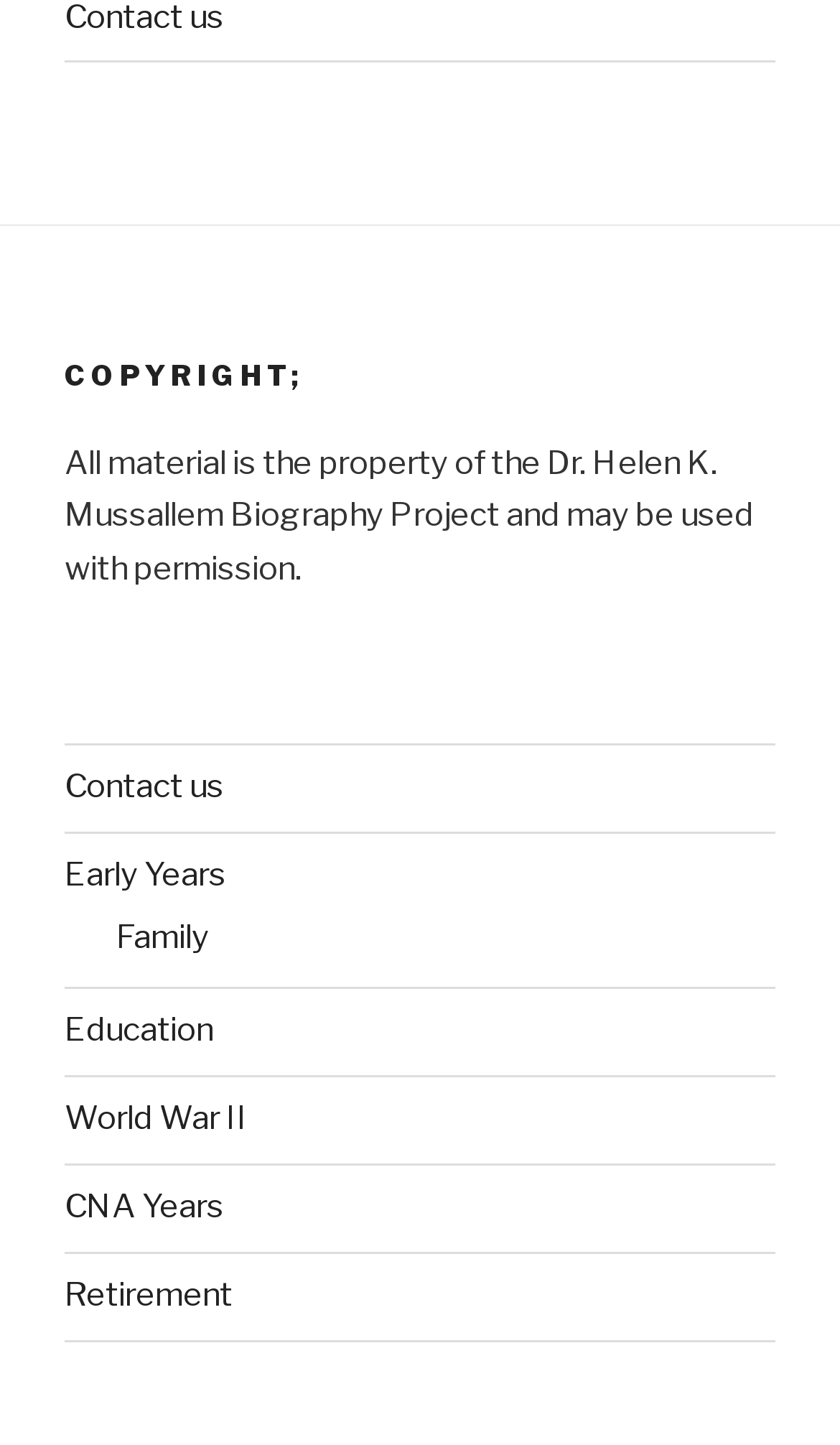Please respond to the question using a single word or phrase:
What is the biography project about?

Dr. Helen K. Mussallem